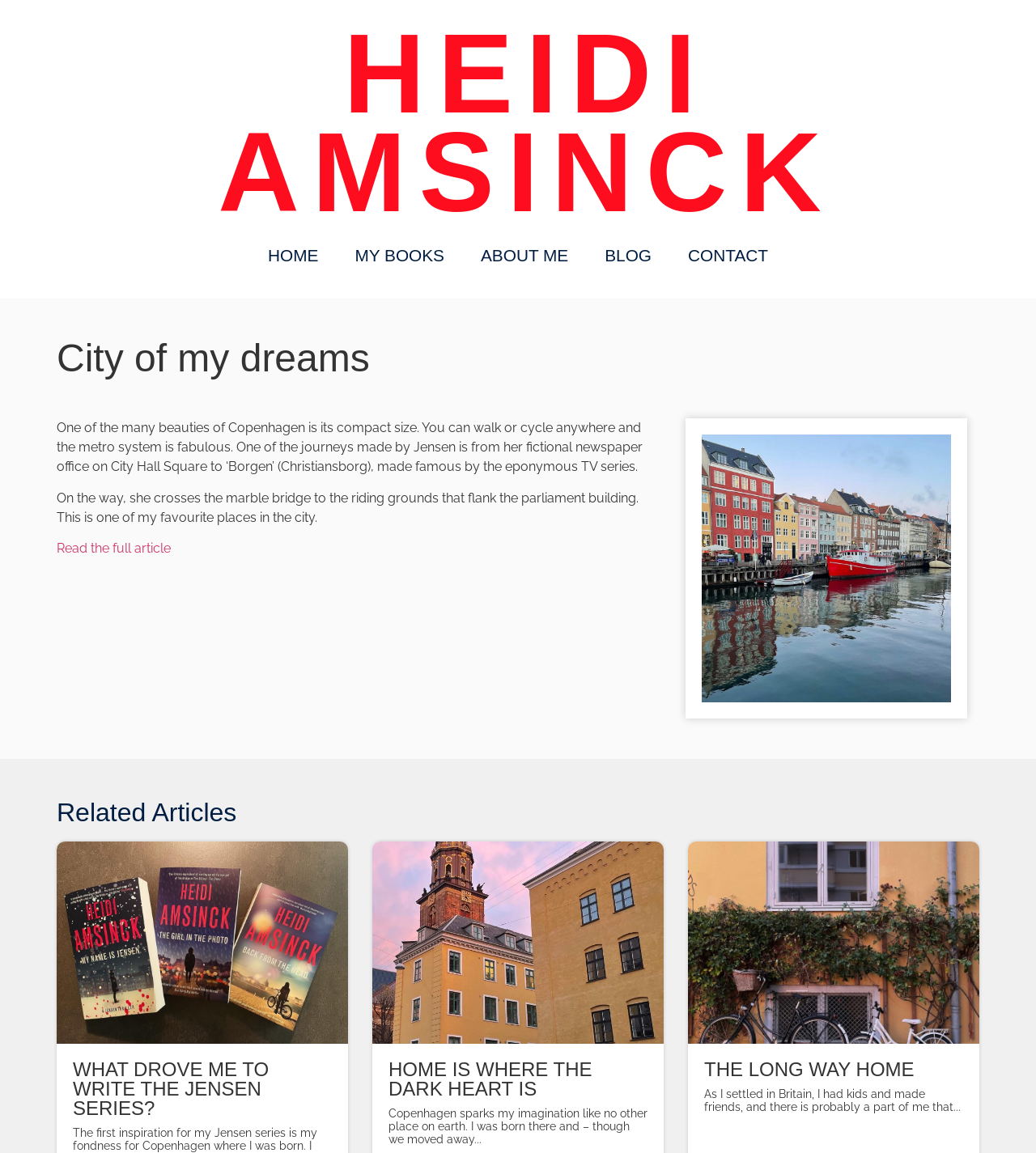Answer the question below using just one word or a short phrase: 
How many links are in the main navigation?

5